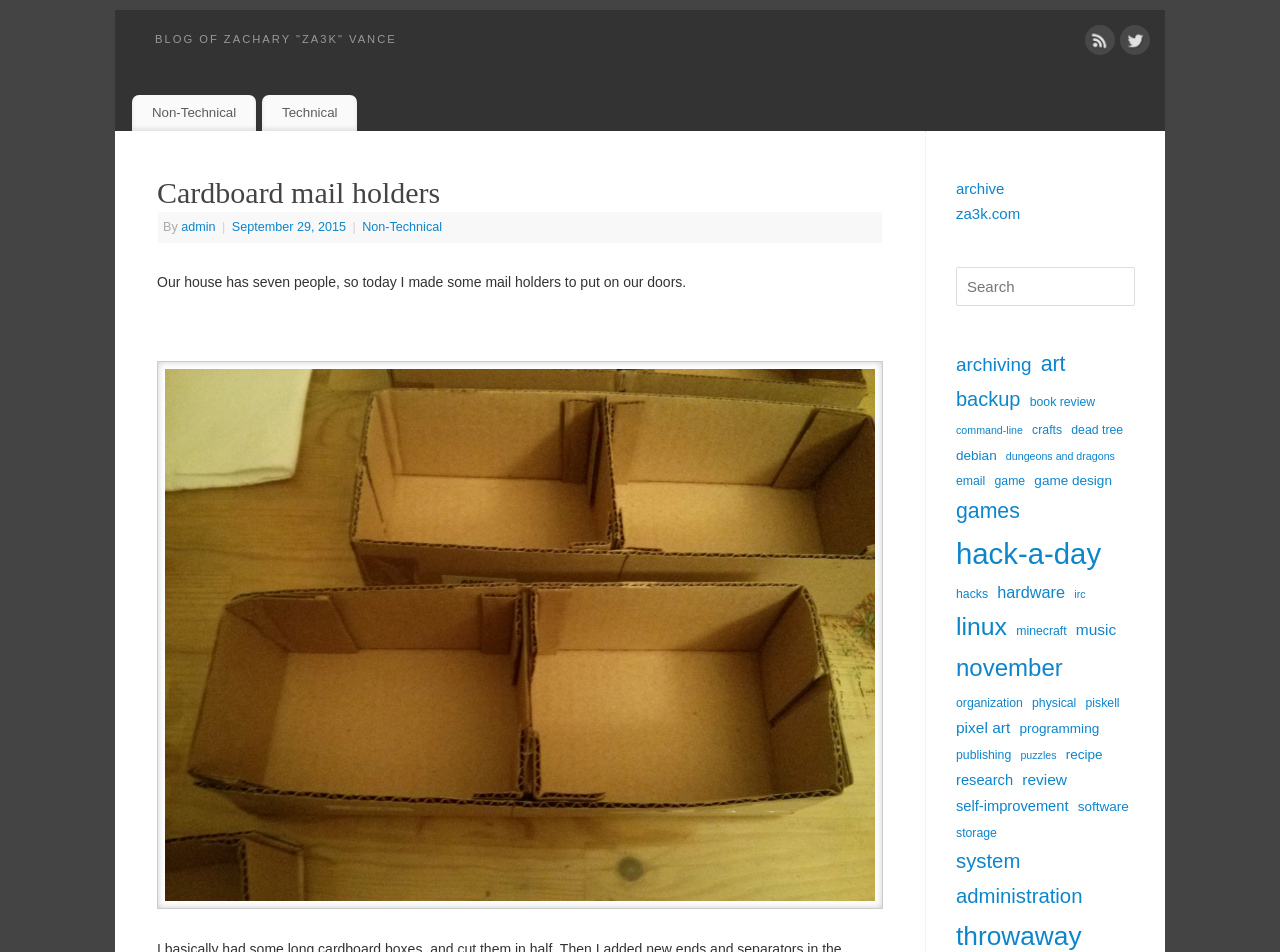Find the bounding box coordinates of the clickable element required to execute the following instruction: "Click on the RSS link". Provide the coordinates as four float numbers between 0 and 1, i.e., [left, top, right, bottom].

[0.848, 0.026, 0.871, 0.066]